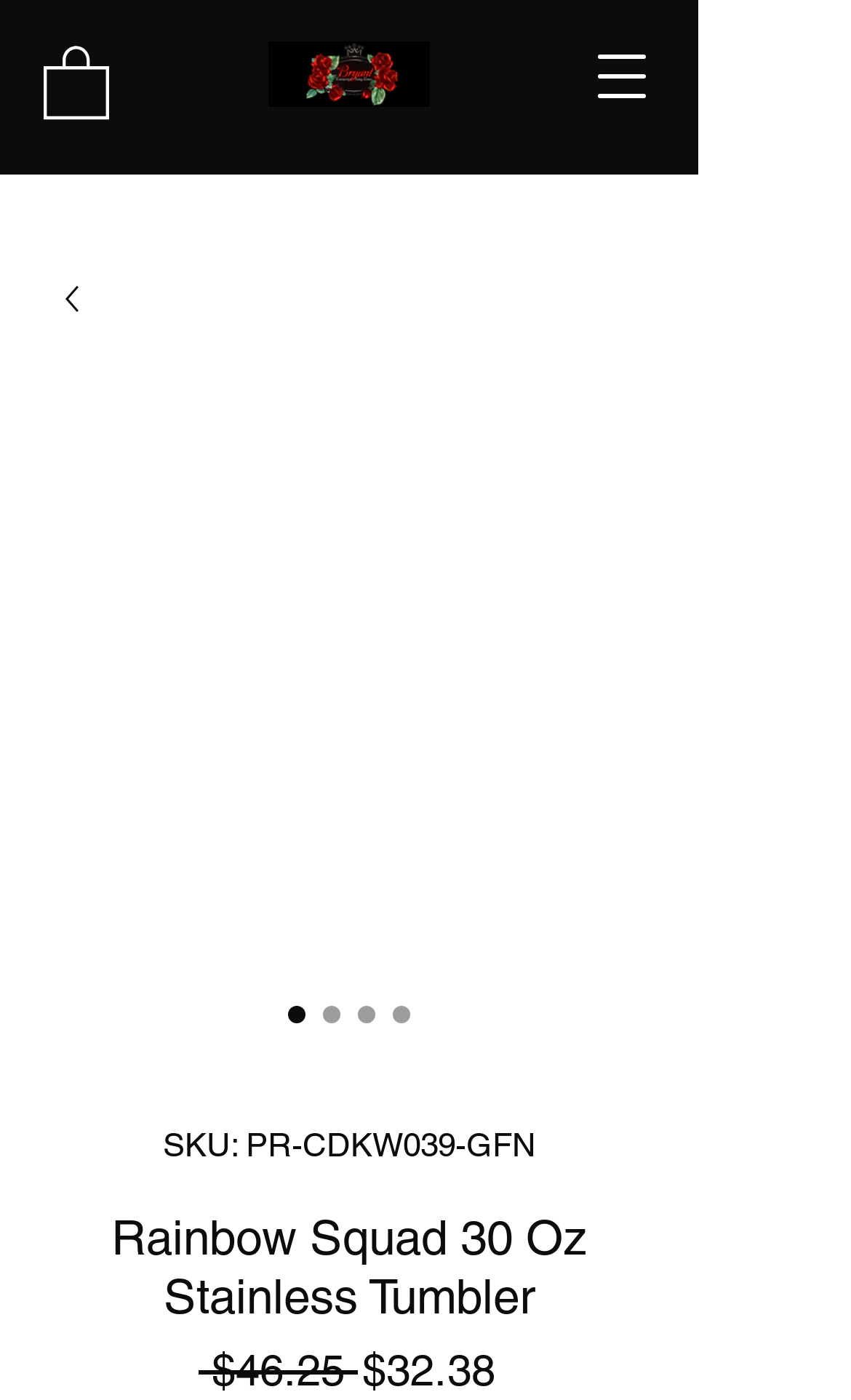What is the SKU of the product?
Please craft a detailed and exhaustive response to the question.

I found the SKU of the product by looking at the static text element that says 'SKU: PR-CDKW039-GFN' located at the bottom of the page.